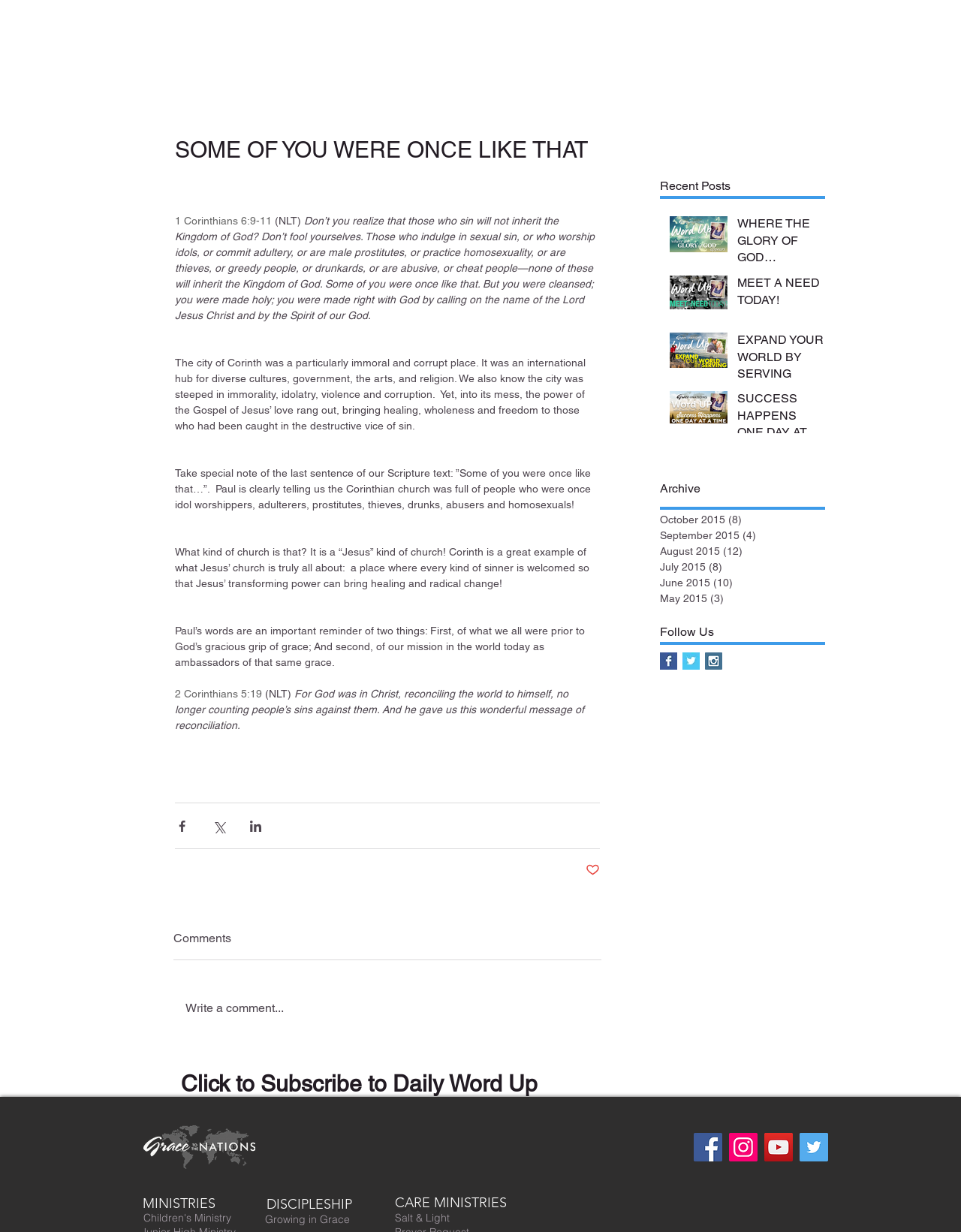Please find the bounding box coordinates of the clickable region needed to complete the following instruction: "Enter your name". The bounding box coordinates must consist of four float numbers between 0 and 1, i.e., [left, top, right, bottom].

None